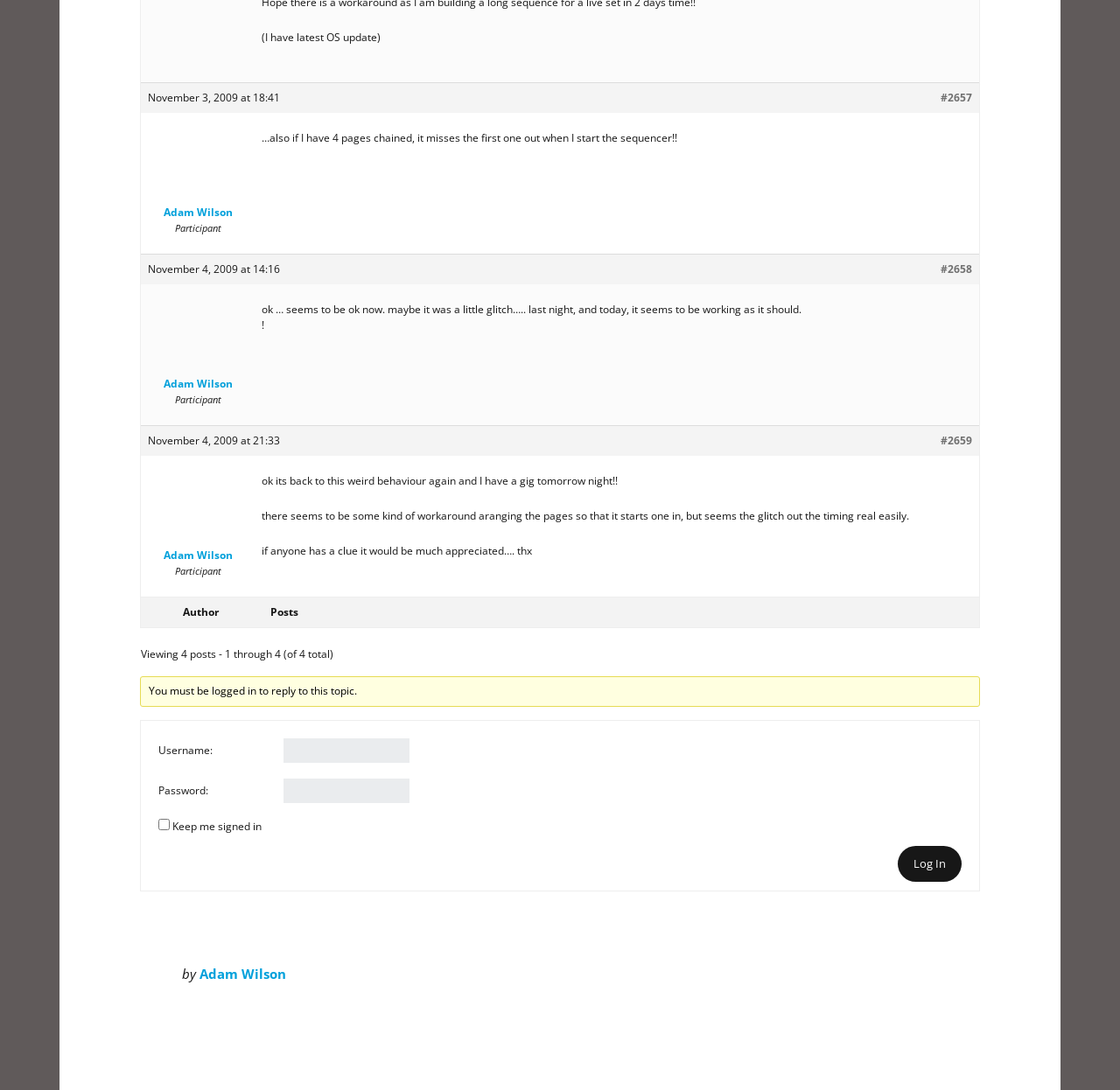Highlight the bounding box of the UI element that corresponds to this description: "#2657".

[0.84, 0.083, 0.868, 0.097]